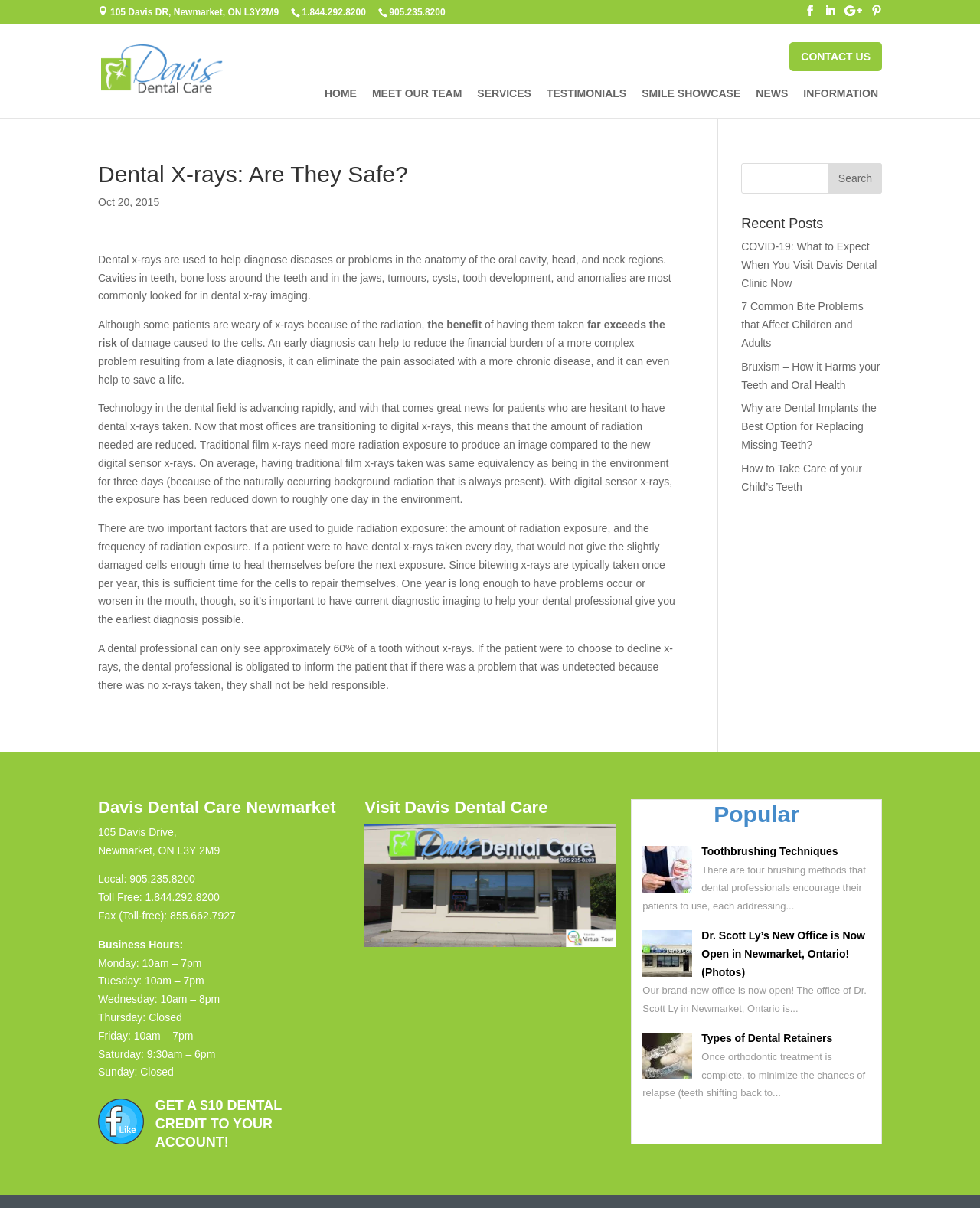Determine the bounding box coordinates of the clickable region to follow the instruction: "Visit Davis Dental Care".

[0.372, 0.661, 0.628, 0.682]